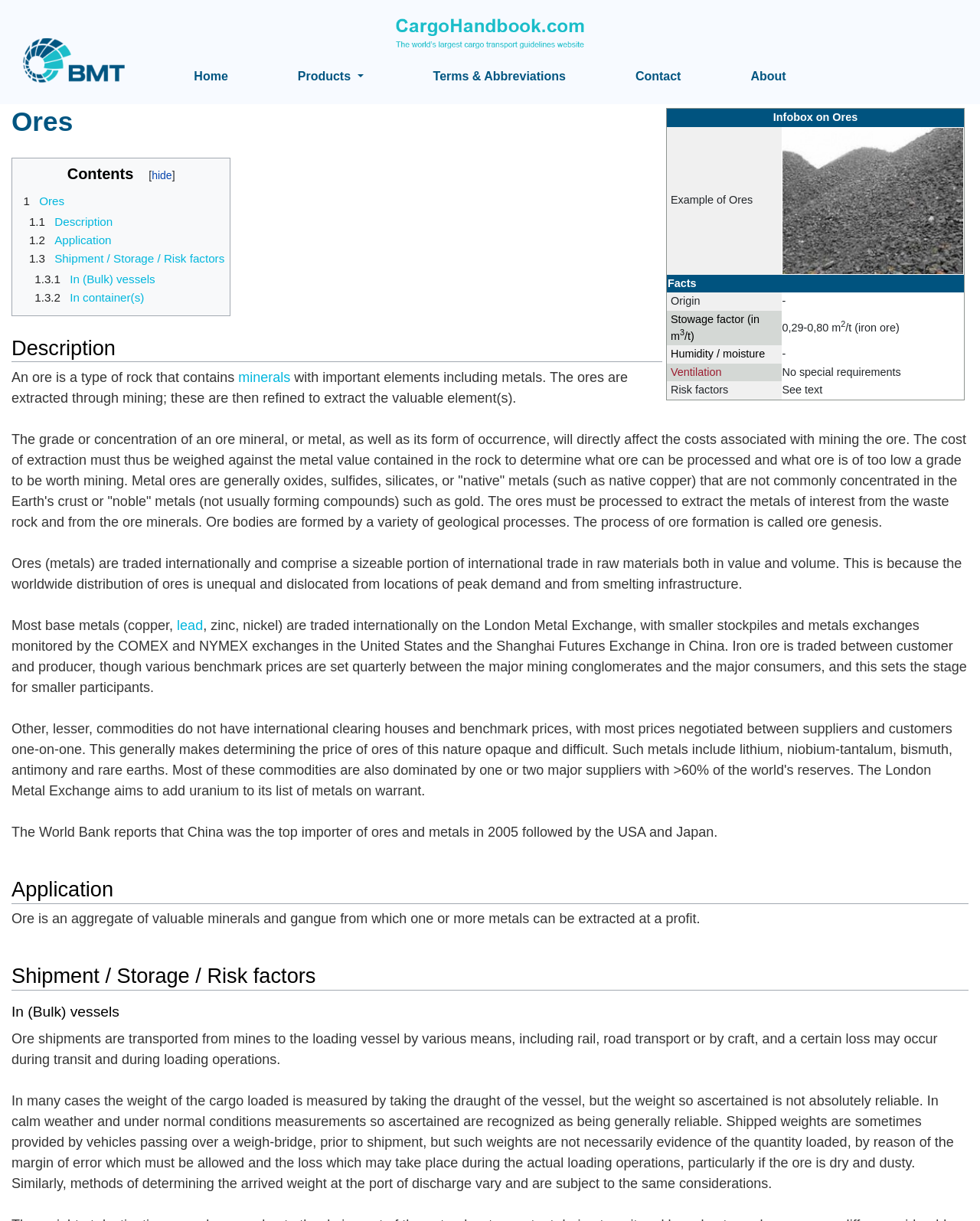What is the purpose of ventilation in ore shipment?
Using the information from the image, provide a comprehensive answer to the question.

According to the table under the 'Facts' section, the purpose of ventilation in ore shipment is mentioned as 'No special requirements'.